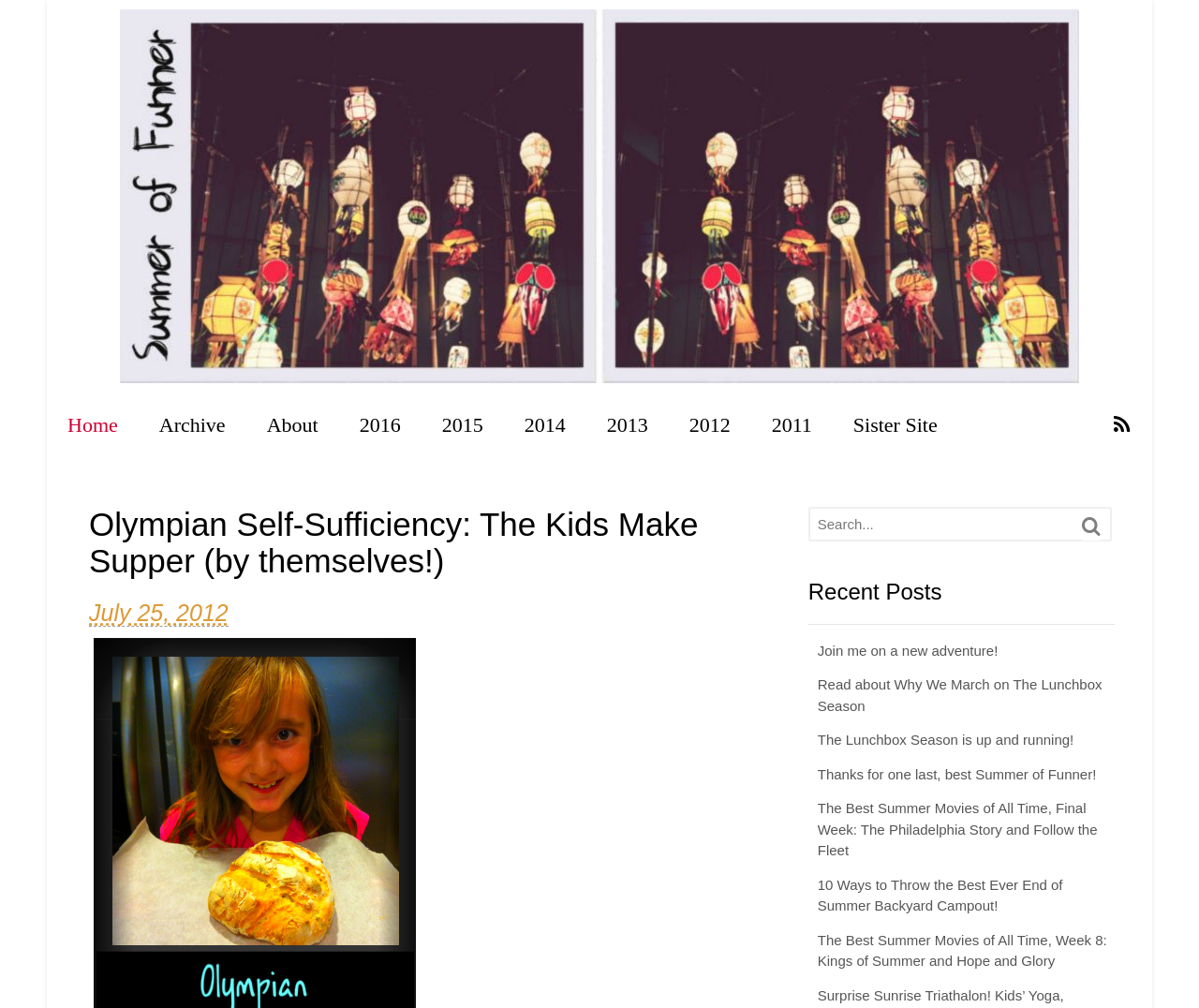Find the bounding box of the UI element described as follows: "2014".

[0.42, 0.389, 0.489, 0.455]